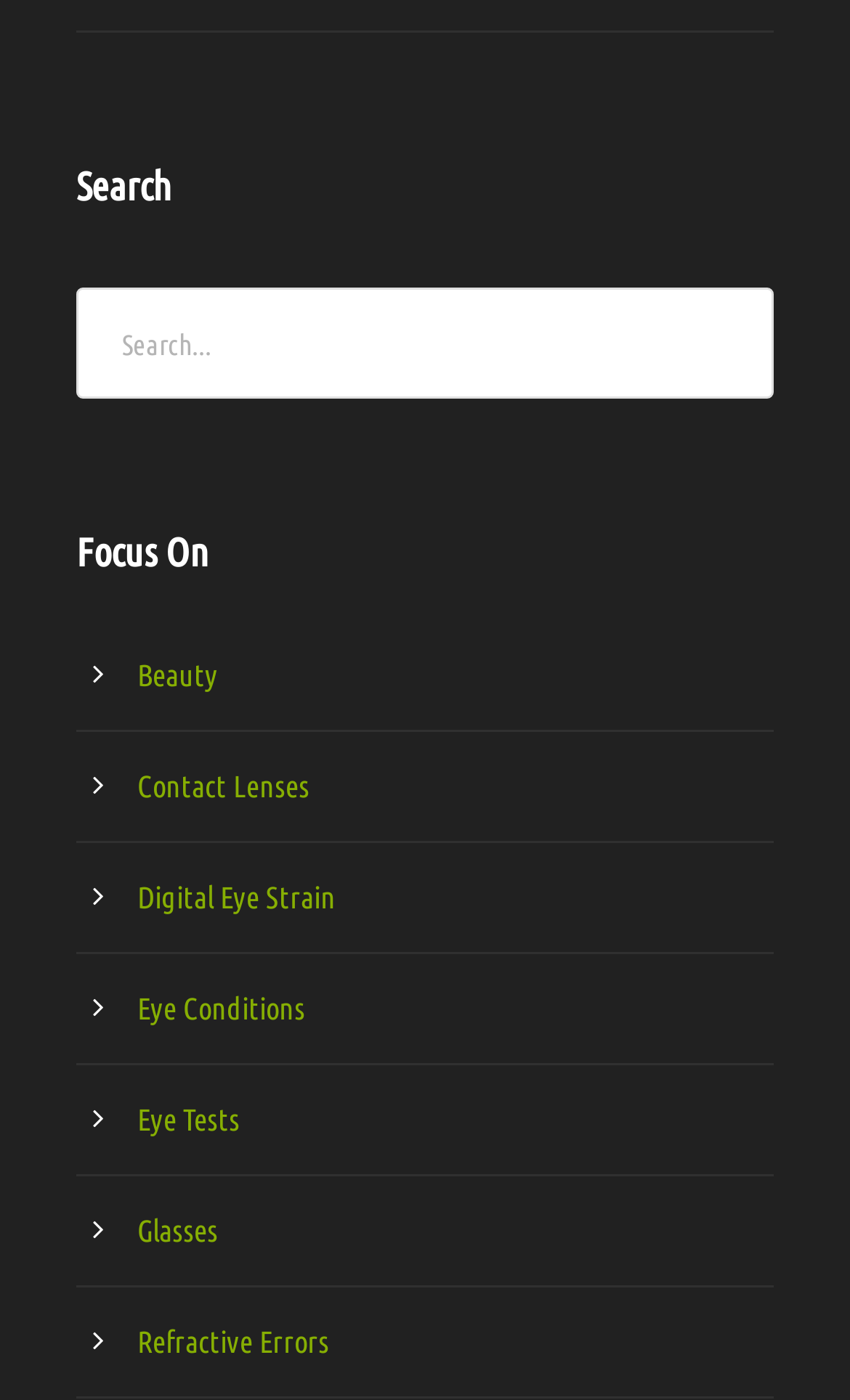Is there a search box on the webpage?
Please ensure your answer to the question is detailed and covers all necessary aspects.

A search box is present on the webpage, which is indicated by the 'Search...' text inside the search box element.